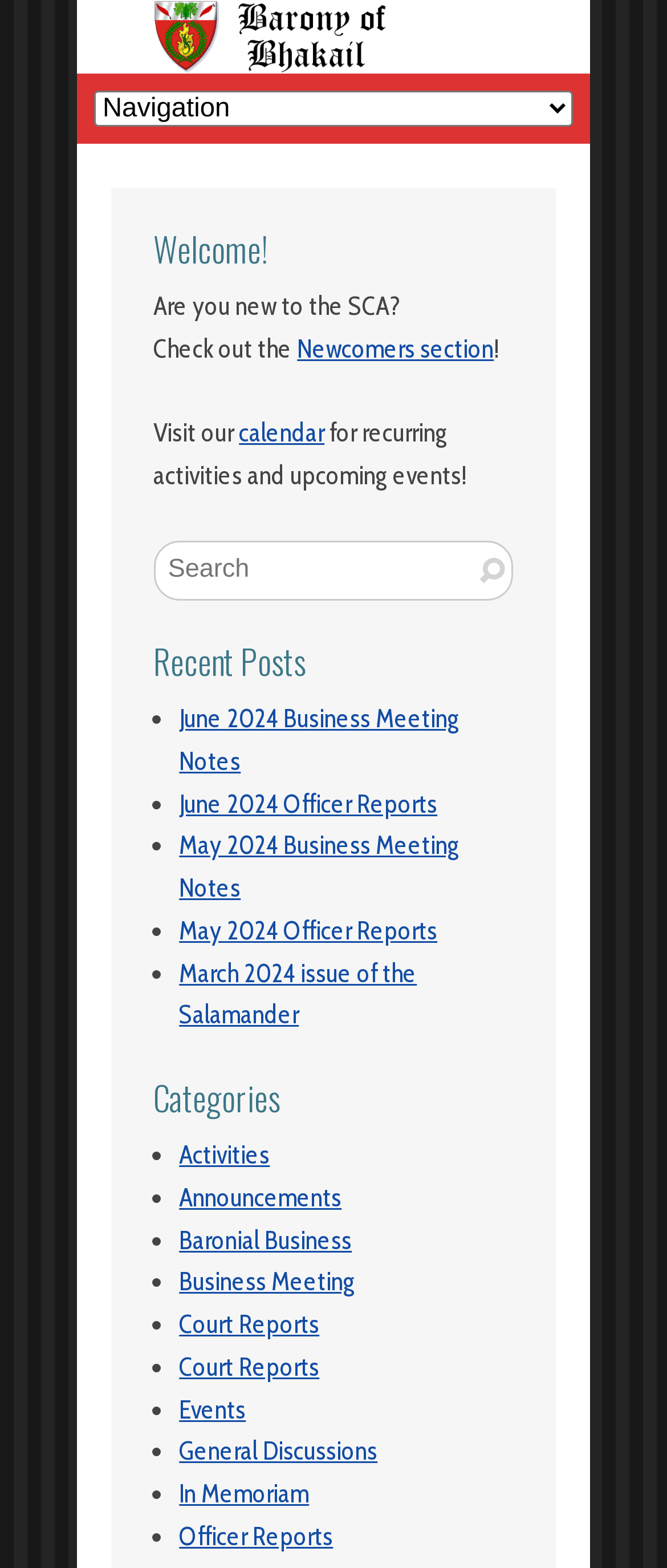For the following element description, predict the bounding box coordinates in the format (top-left x, top-left y, bottom-right x, bottom-right y). All values should be floating point numbers between 0 and 1. Description: title="The Barony of Bhakail"

[0.115, 0.003, 0.885, 0.023]